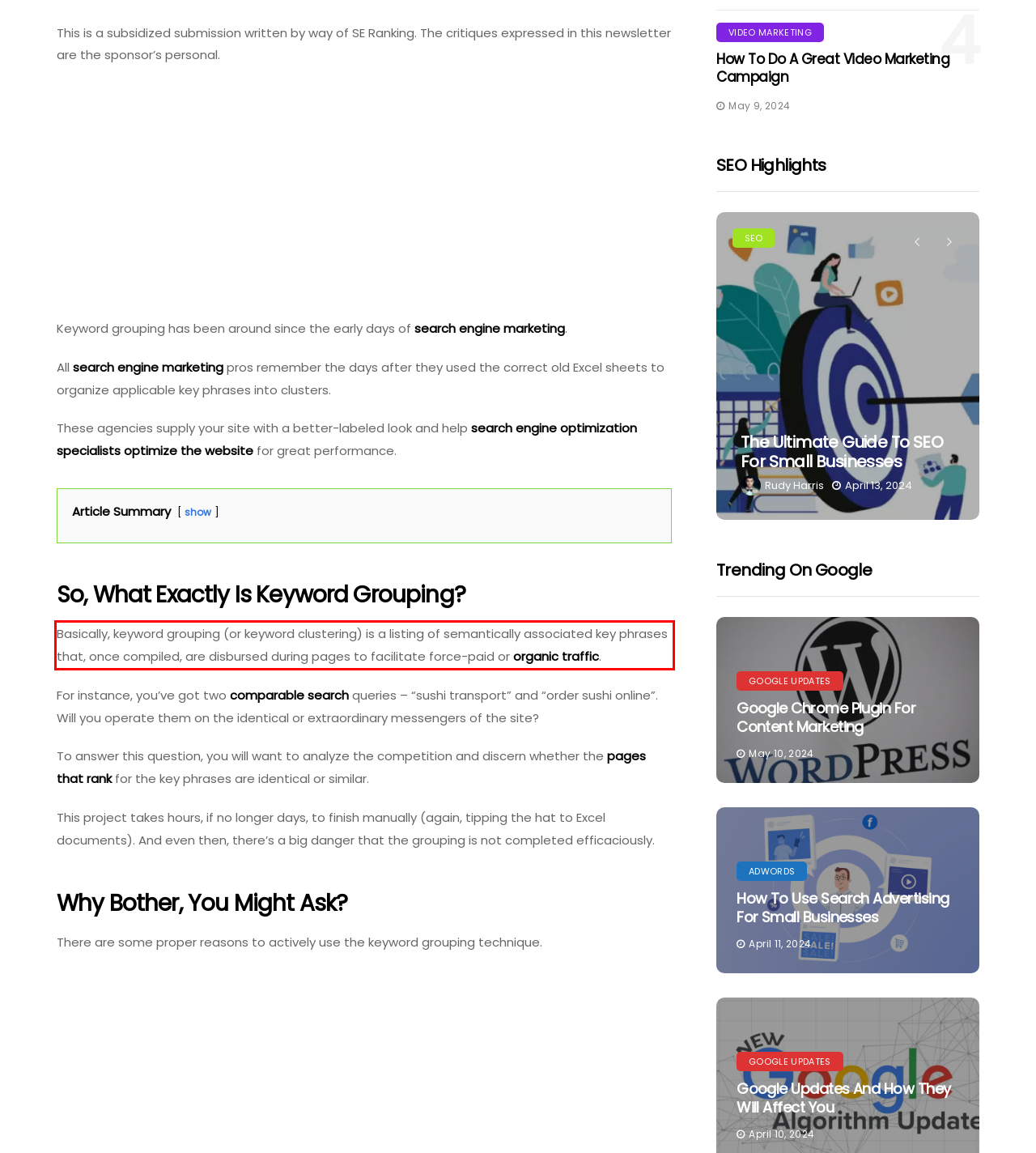Please extract the text content within the red bounding box on the webpage screenshot using OCR.

Basically, keyword grouping (or keyword clustering) is a listing of semantically associated key phrases that, once compiled, are disbursed during pages to facilitate force-paid or organic traffic.